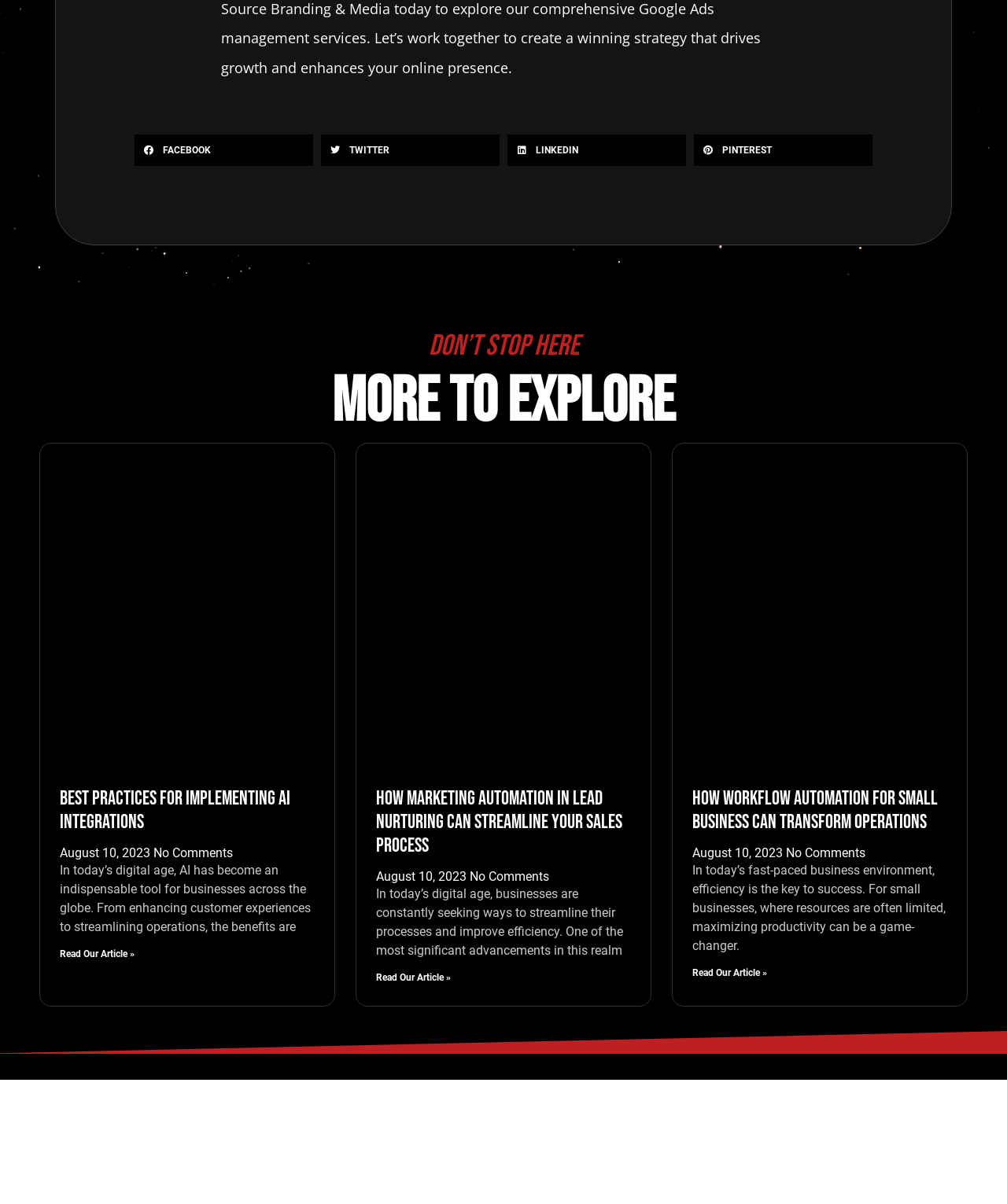Identify the coordinates of the bounding box for the element that must be clicked to accomplish the instruction: "Read more about How Workflow Automation For Small Business Can Transform Operations".

[0.688, 0.804, 0.762, 0.813]